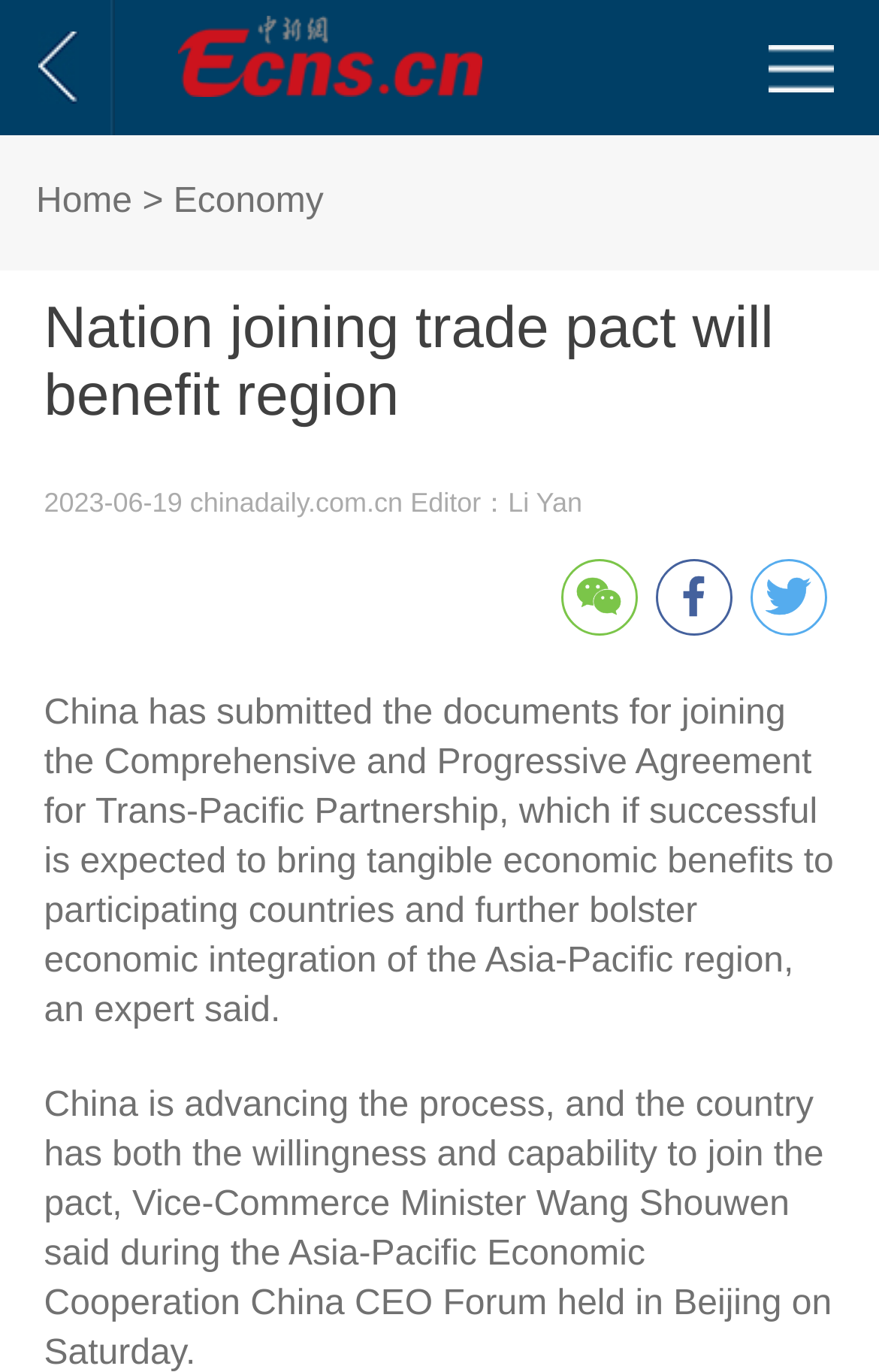Use a single word or phrase to answer the question:
What is the region mentioned in the article?

Asia-Pacific